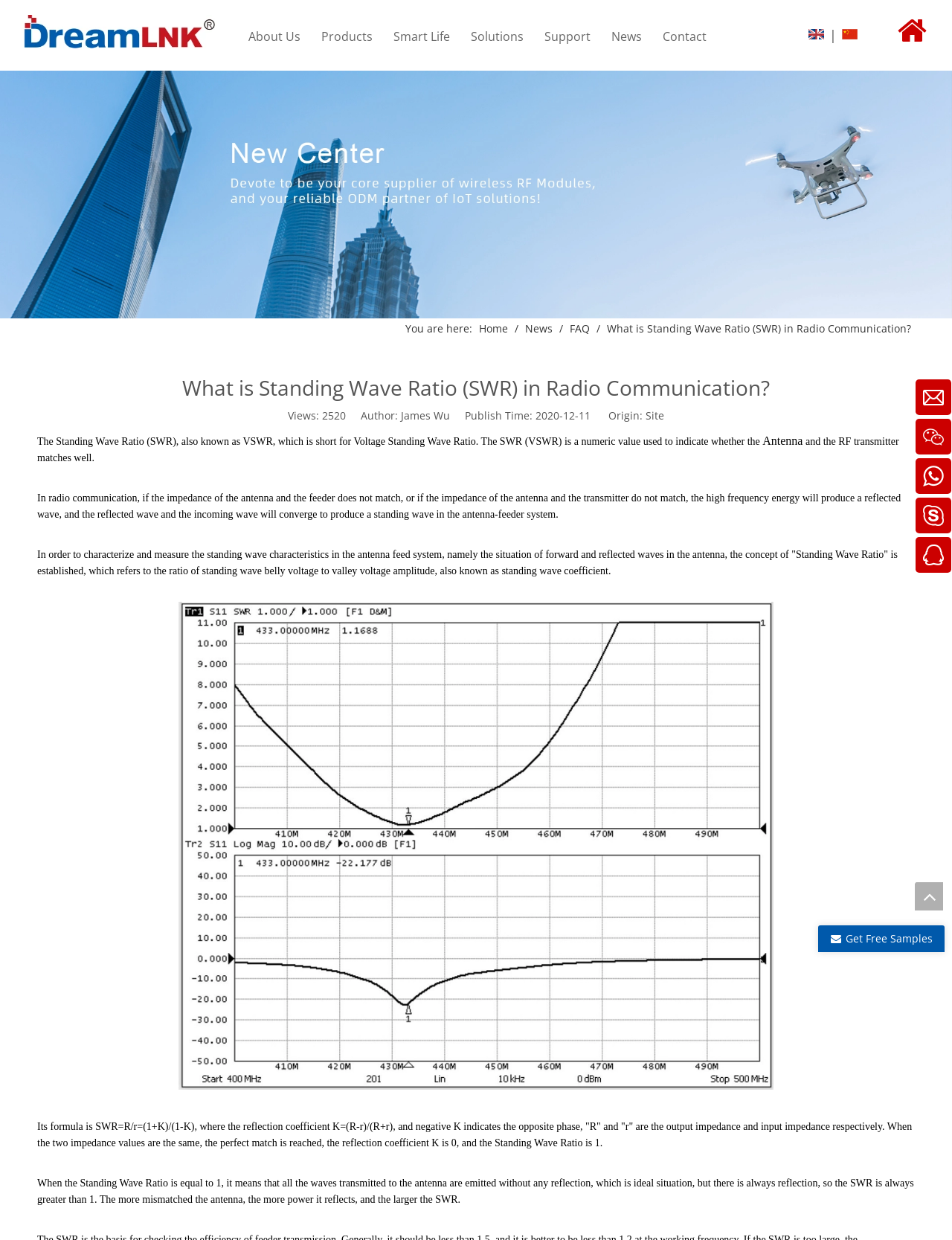Could you provide the bounding box coordinates for the portion of the screen to click to complete this instruction: "Click the 'About Us' link"?

[0.261, 0.012, 0.316, 0.047]